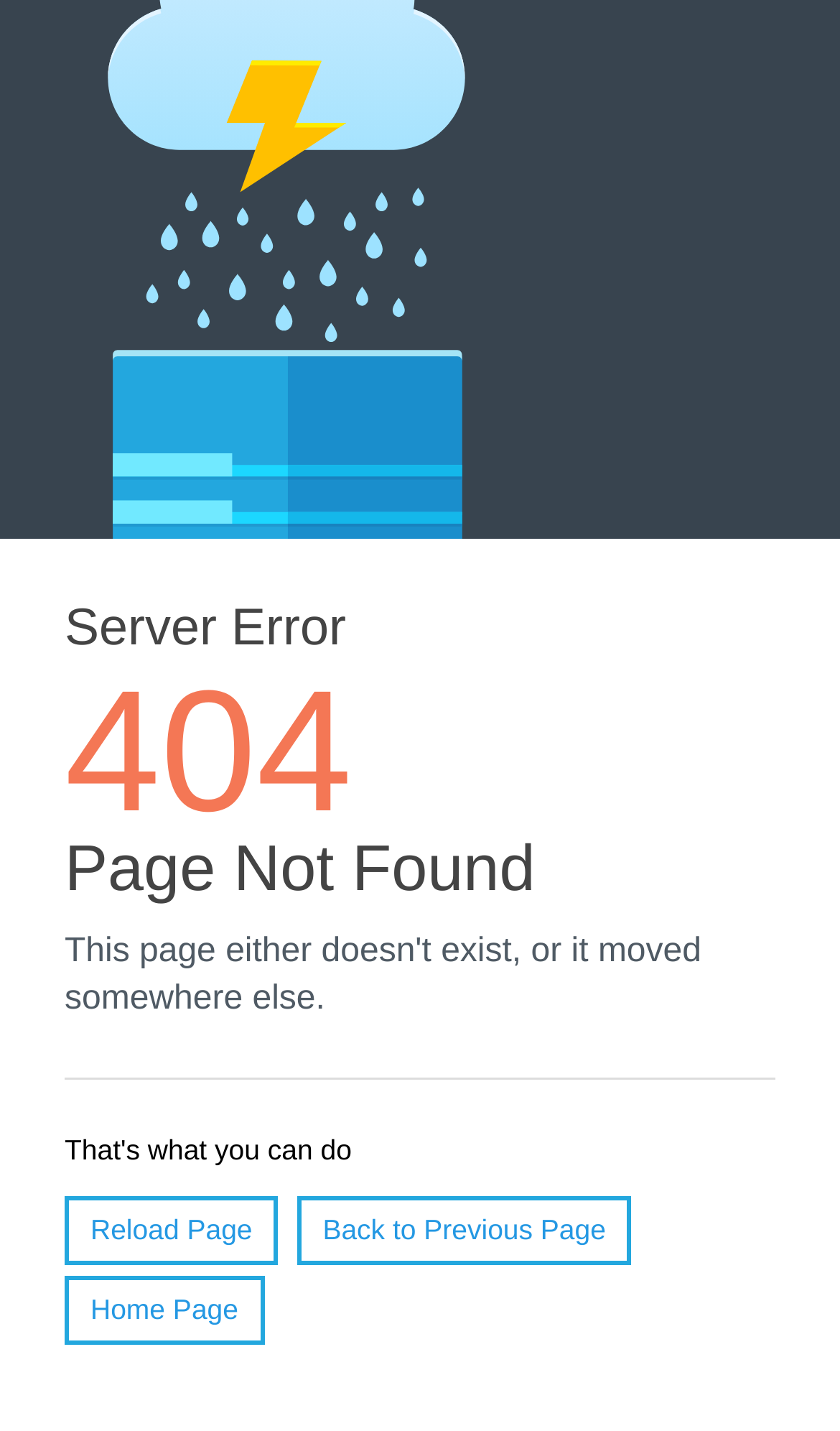Please determine the bounding box coordinates for the UI element described here. Use the format (top-left x, top-left y, bottom-right x, bottom-right y) with values bounded between 0 and 1: Back to Previous Page

[0.353, 0.836, 0.752, 0.884]